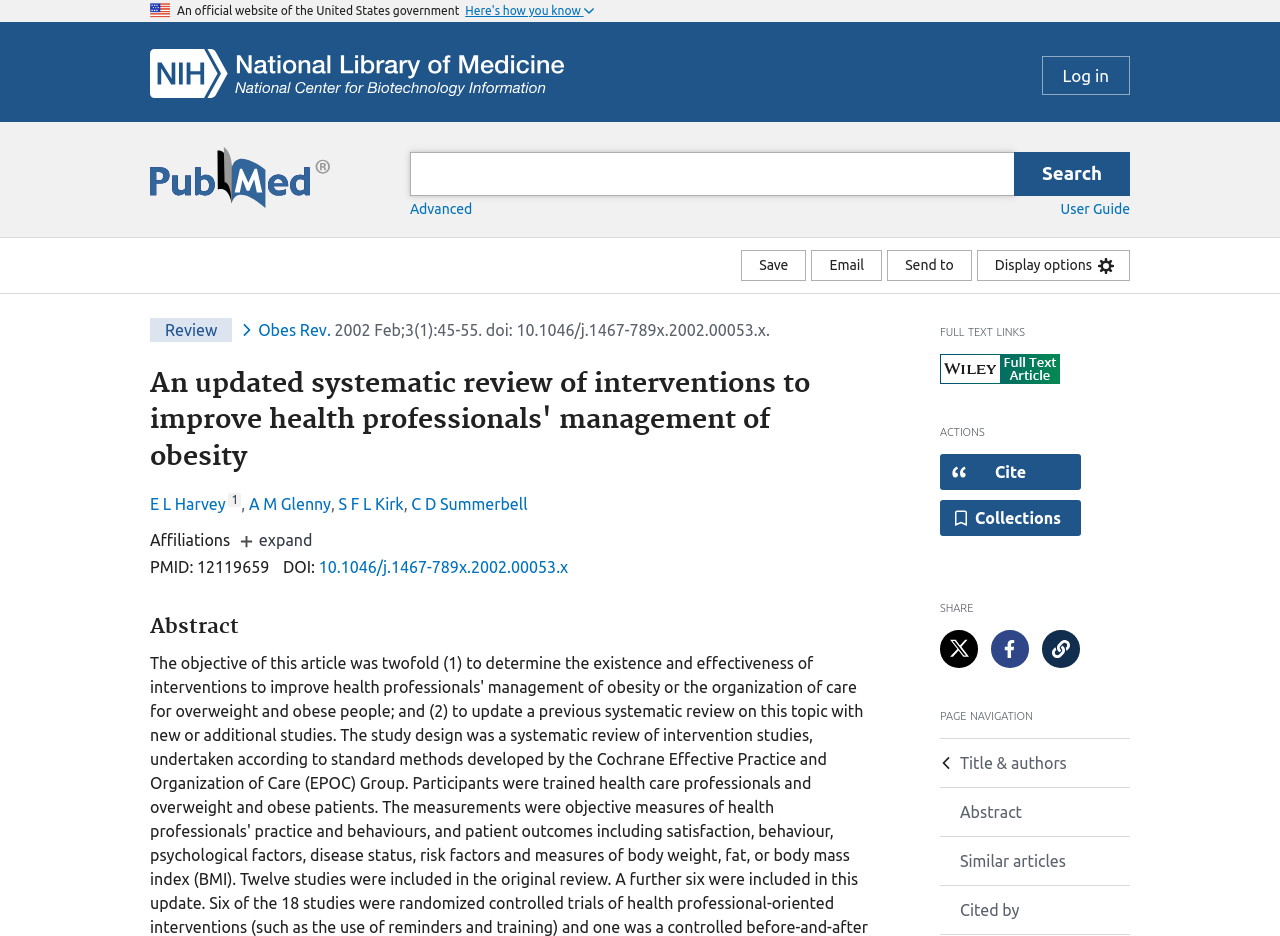What is the purpose of the 'Cite' button?
Based on the screenshot, provide a one-word or short-phrase response.

Open dialog with citation text